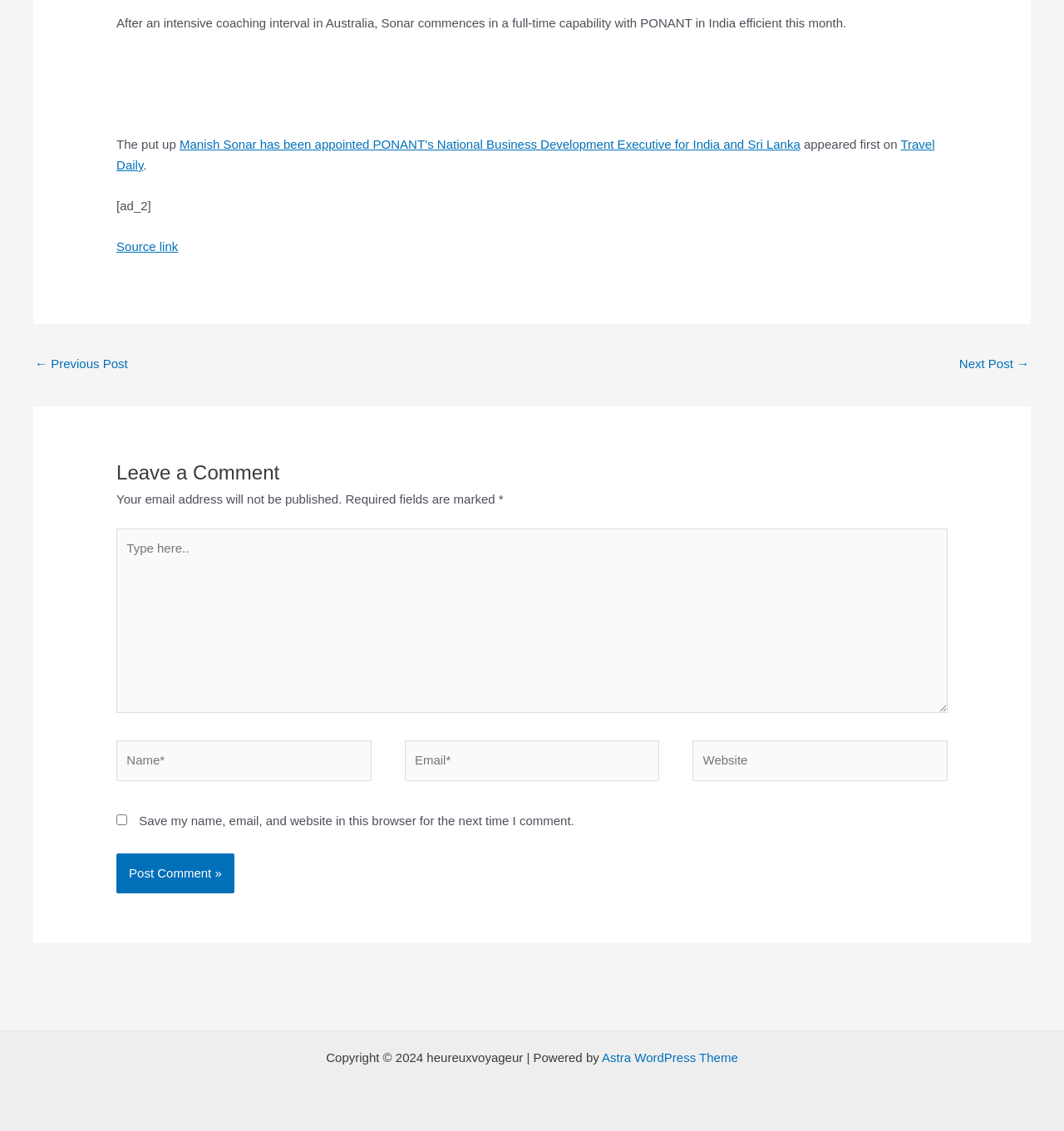Determine the bounding box coordinates of the UI element described below. Use the format (top-left x, top-left y, bottom-right x, bottom-right y) with floating point numbers between 0 and 1: Astra WordPress Theme

[0.566, 0.929, 0.694, 0.941]